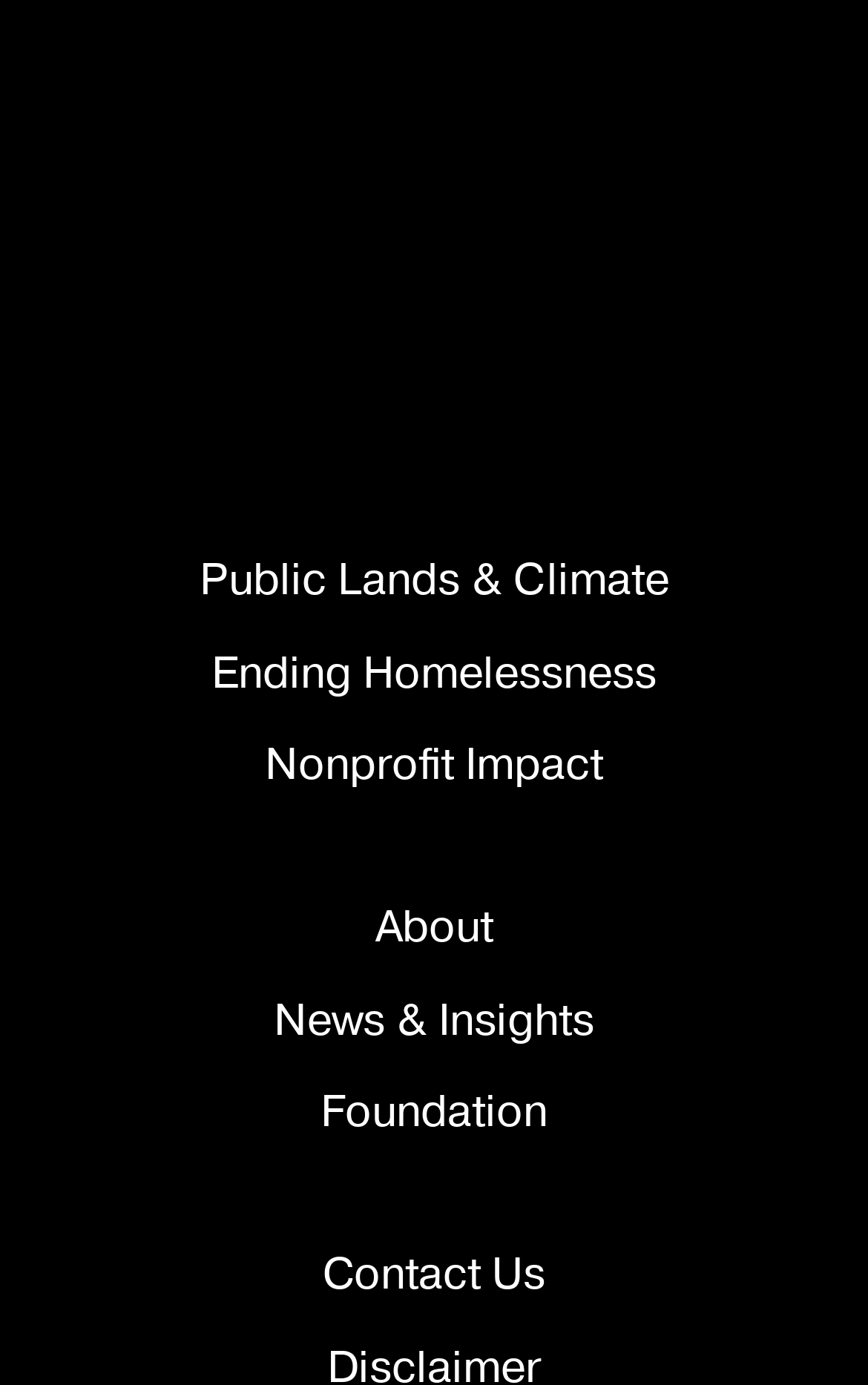Identify the bounding box of the UI component described as: "Contact Us".

[0.372, 0.886, 0.628, 0.949]